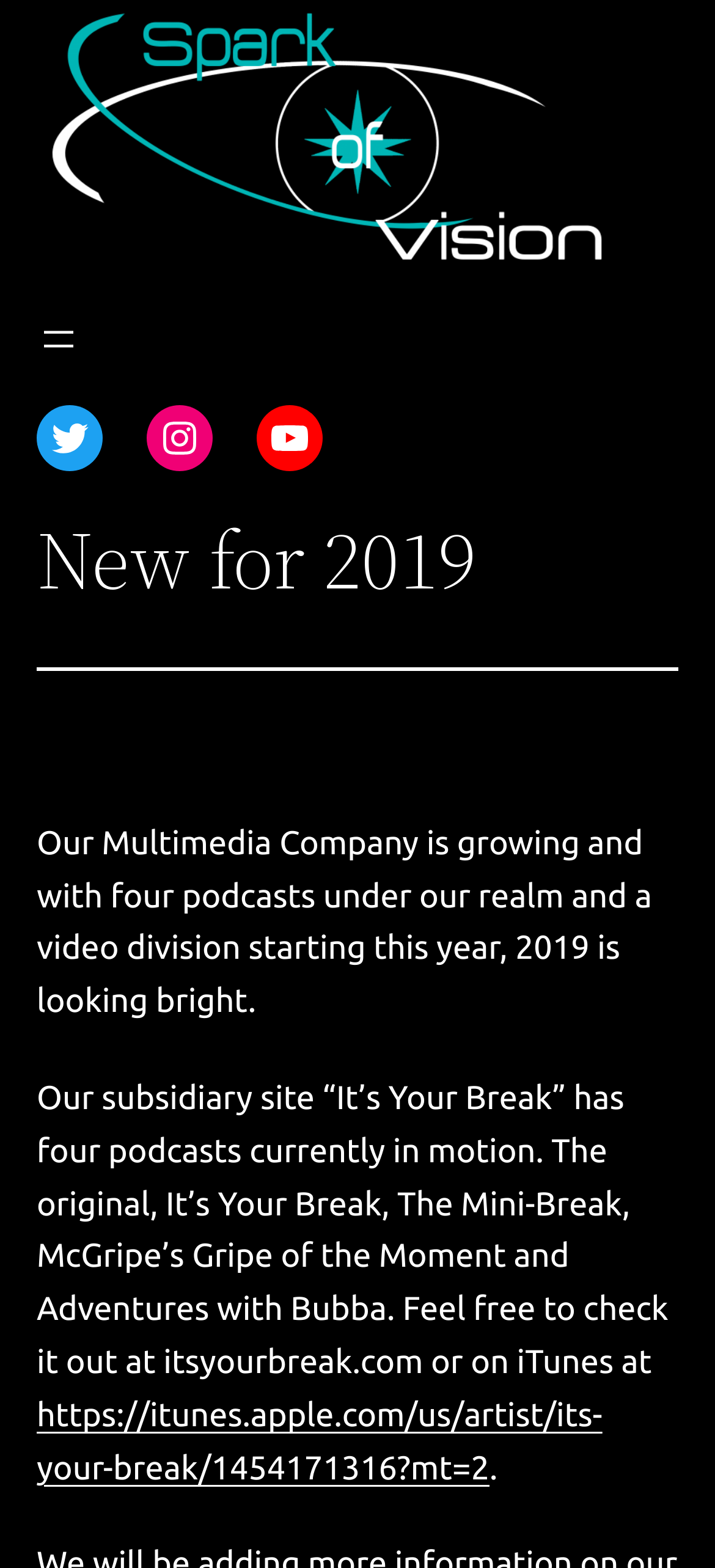Using the provided element description: "aria-label="Open menu"", identify the bounding box coordinates. The coordinates should be four floats between 0 and 1 in the order [left, top, right, bottom].

[0.051, 0.203, 0.113, 0.231]